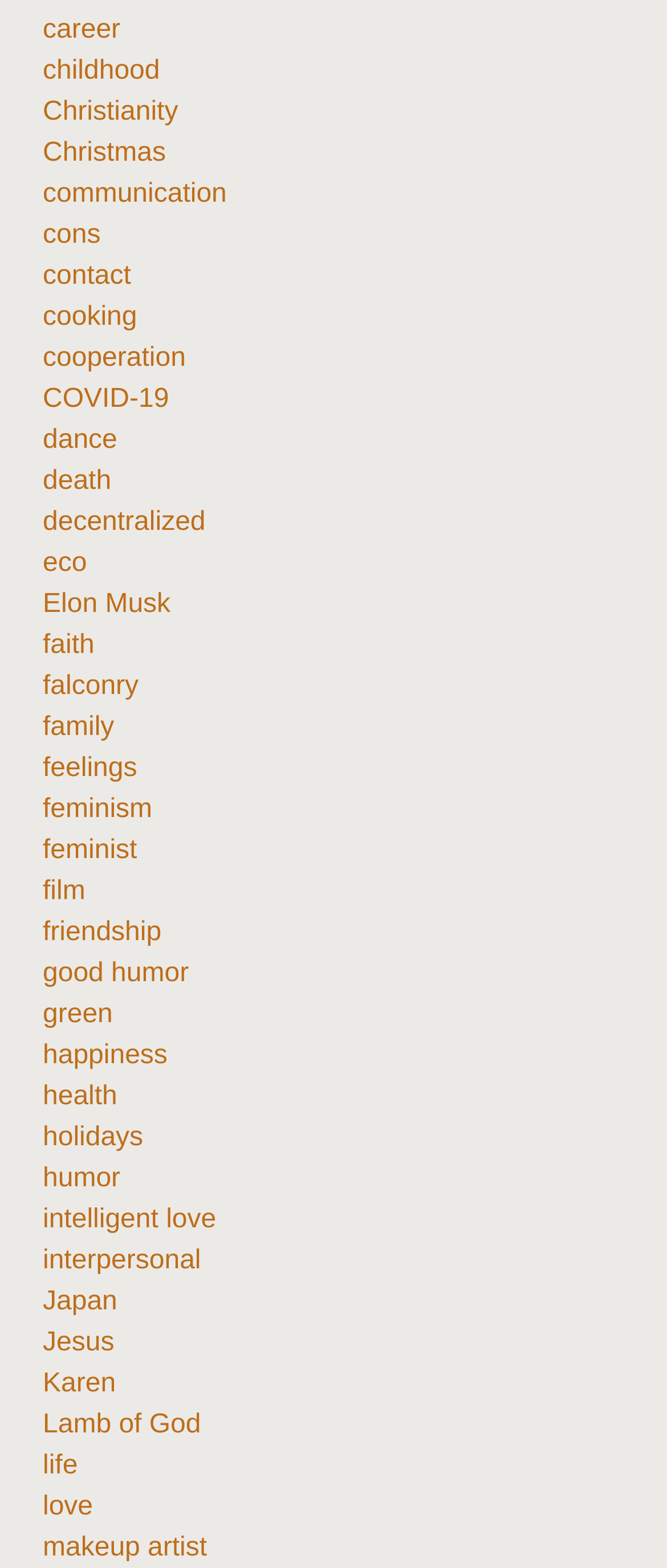What is the link between 'cooking' and 'dance'?
Provide a concise answer using a single word or phrase based on the image.

They are adjacent links